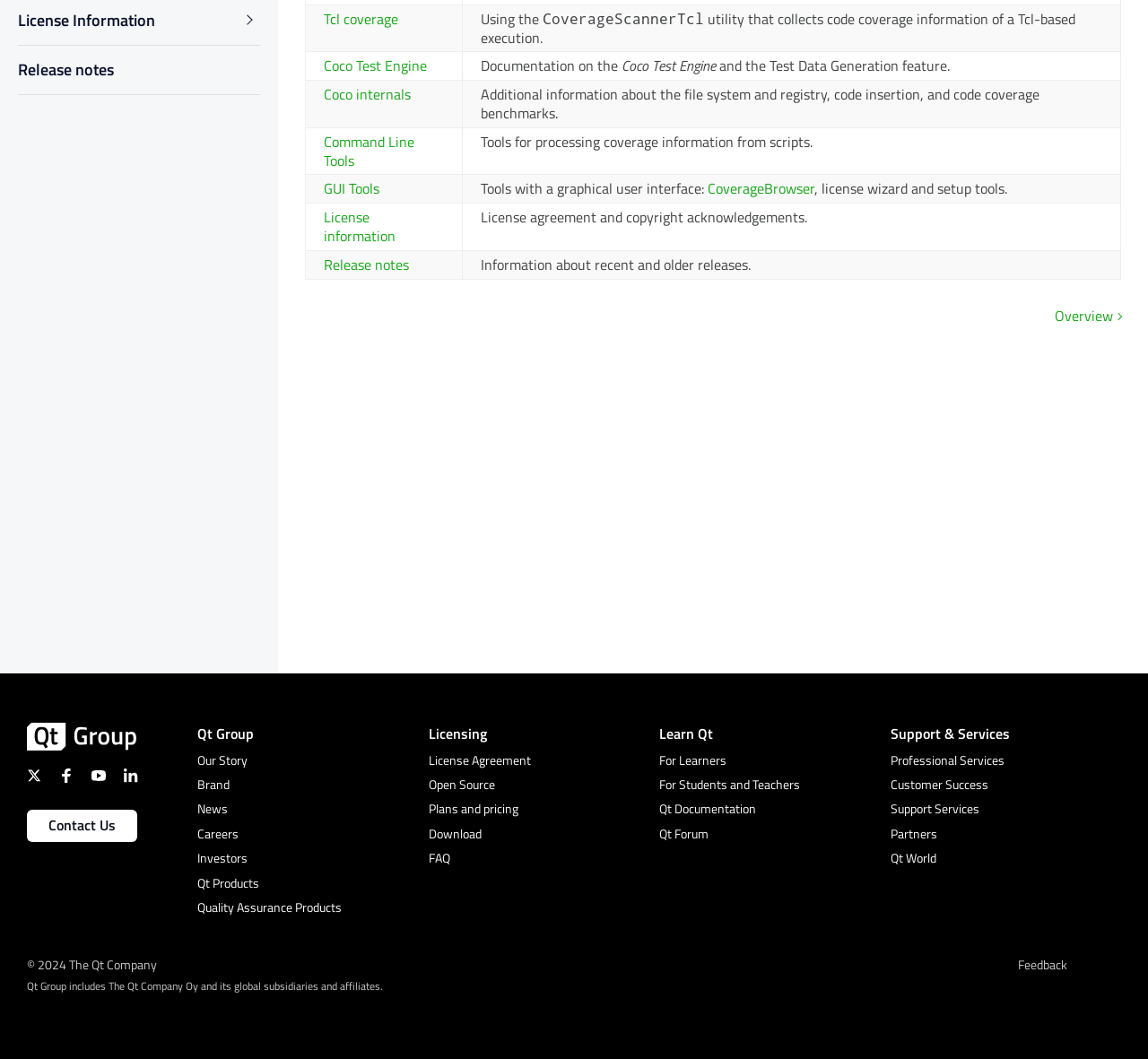Determine the bounding box coordinates for the UI element matching this description: "For Students and Teachers".

[0.574, 0.732, 0.775, 0.751]